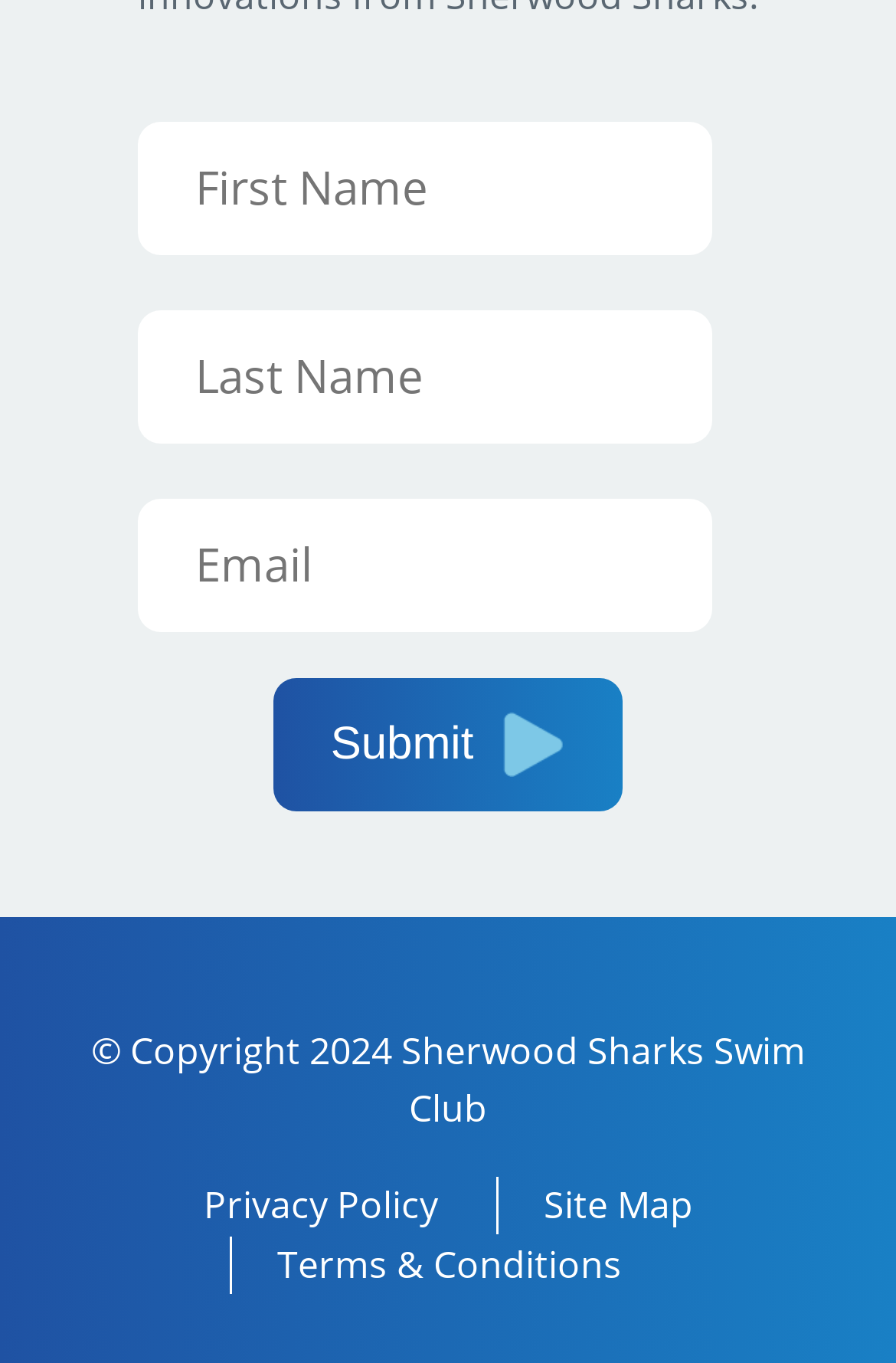What is the position of the 'Submit' button?
Refer to the image and provide a one-word or short phrase answer.

Middle-right